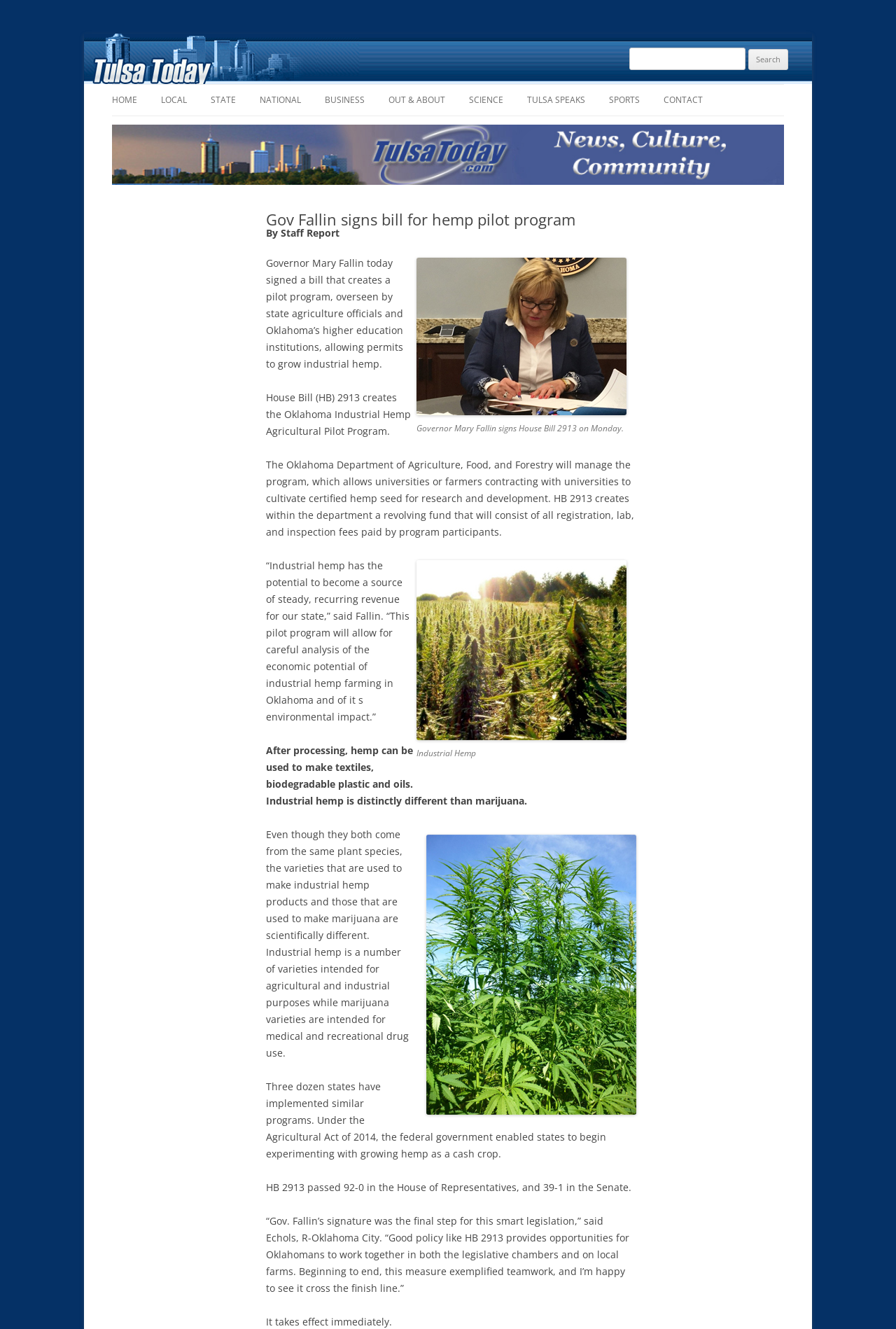Please locate the bounding box coordinates of the element's region that needs to be clicked to follow the instruction: "Search for something". The bounding box coordinates should be provided as four float numbers between 0 and 1, i.e., [left, top, right, bottom].

[0.703, 0.036, 0.88, 0.053]